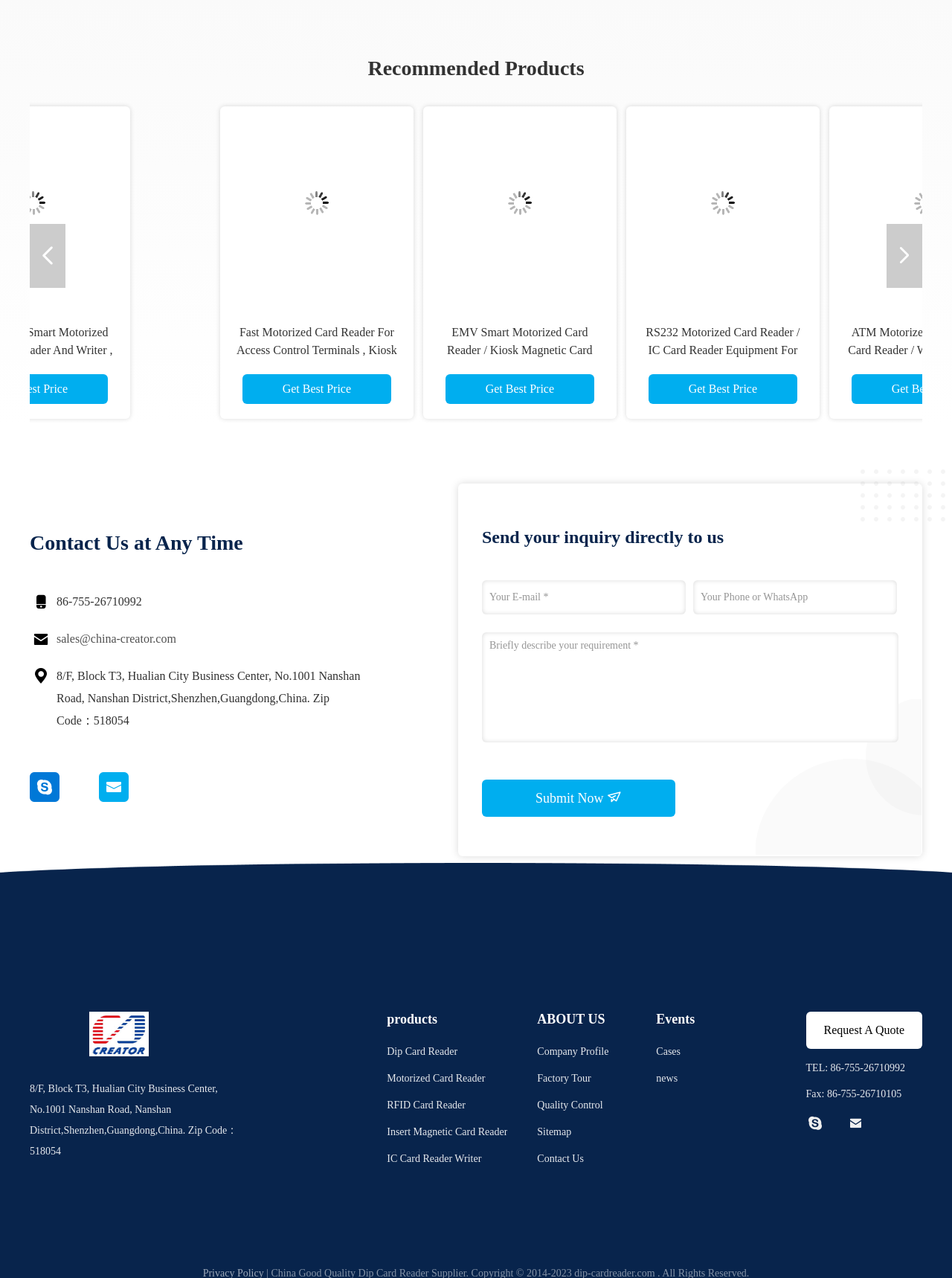Can you determine the bounding box coordinates of the area that needs to be clicked to fulfill the following instruction: "Click the 'Submit Now' button"?

[0.506, 0.61, 0.709, 0.639]